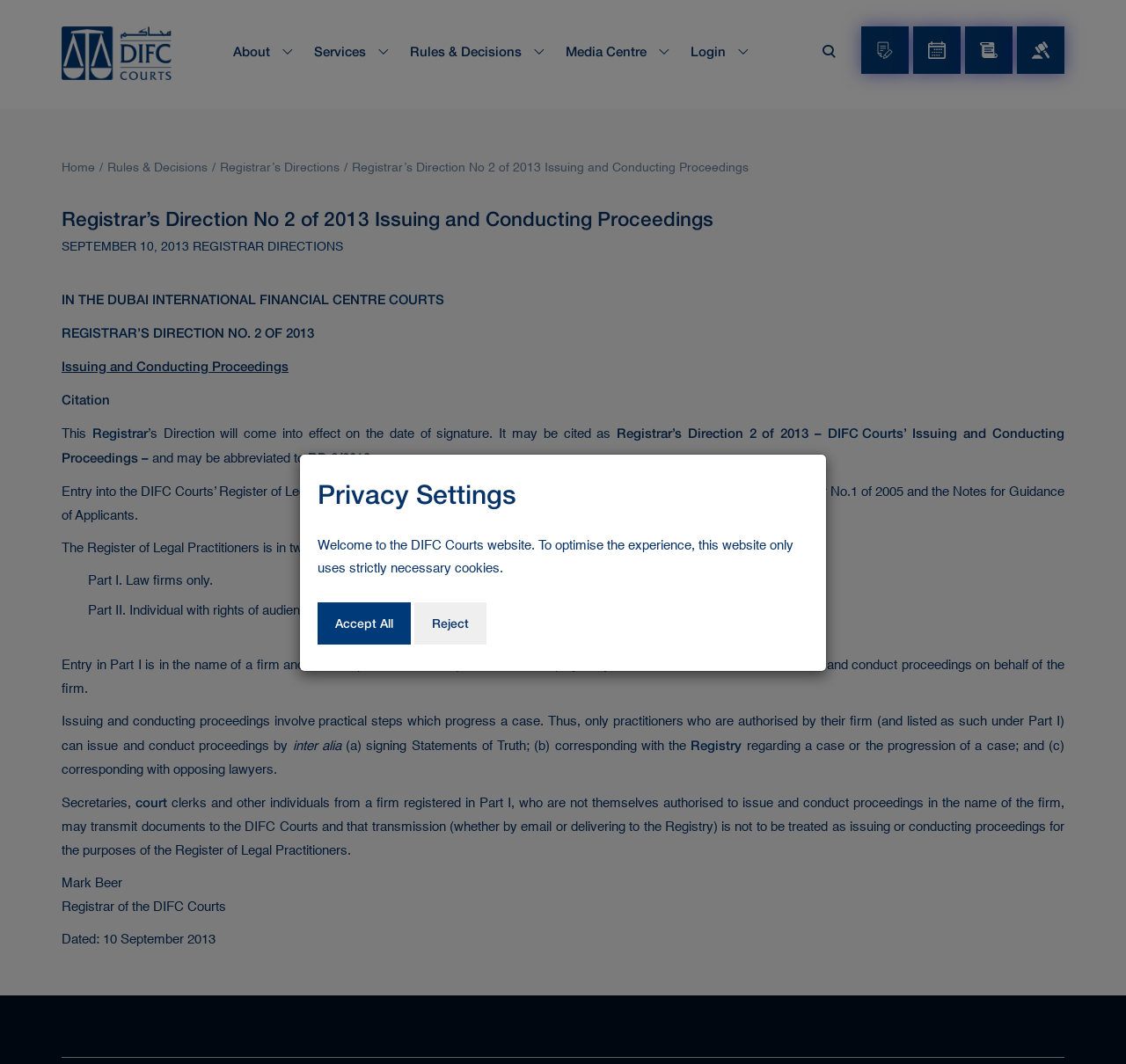Can you identify the bounding box coordinates of the clickable region needed to carry out this instruction: 'Click on the 'COURTS' link'? The coordinates should be four float numbers within the range of 0 to 1, stated as [left, top, right, bottom].

[0.345, 0.27, 0.395, 0.293]